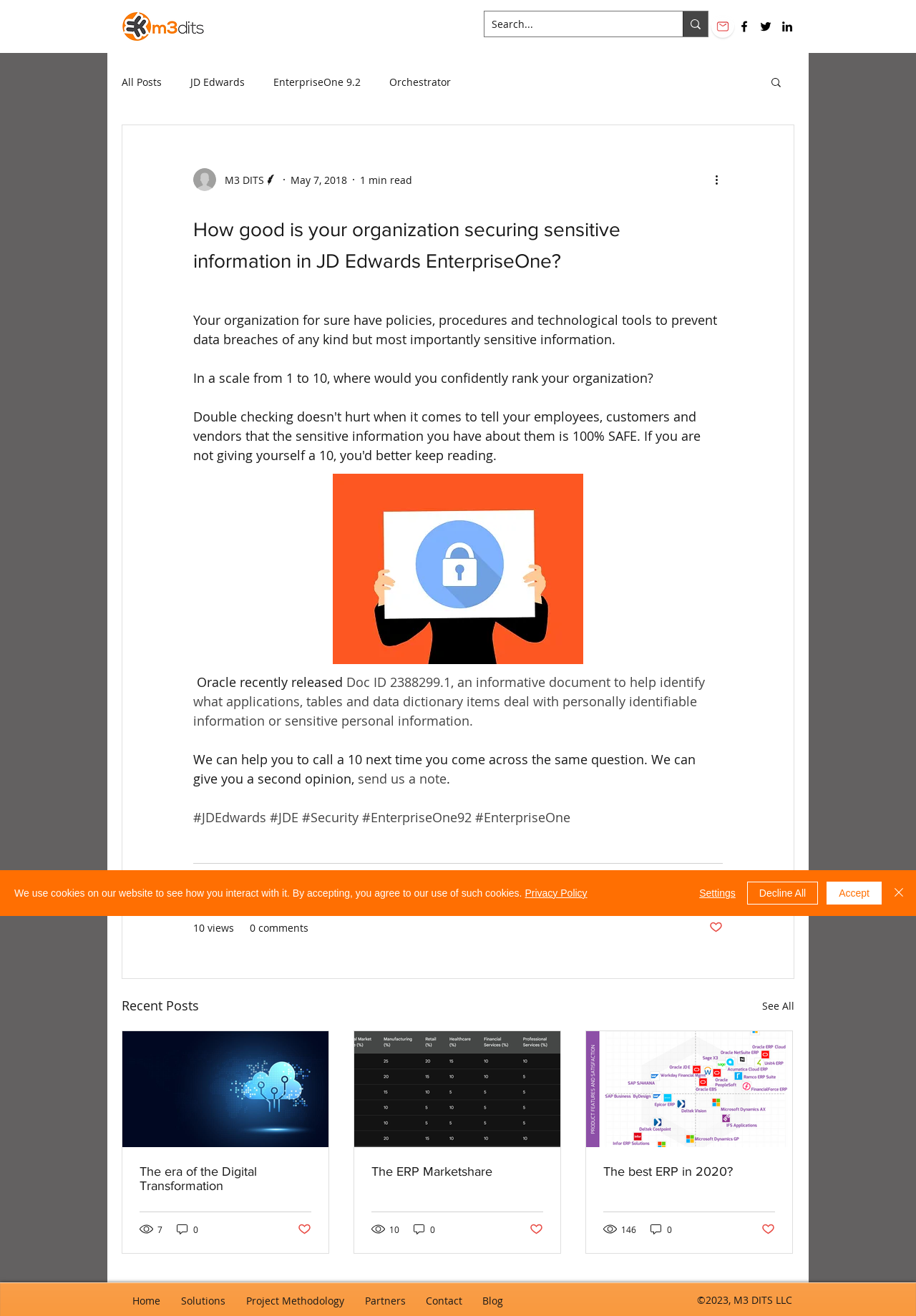How many views does the article have?
Using the image as a reference, deliver a detailed and thorough answer to the question.

The article has a section at the bottom that shows '10 views', which indicates the number of views the article has.